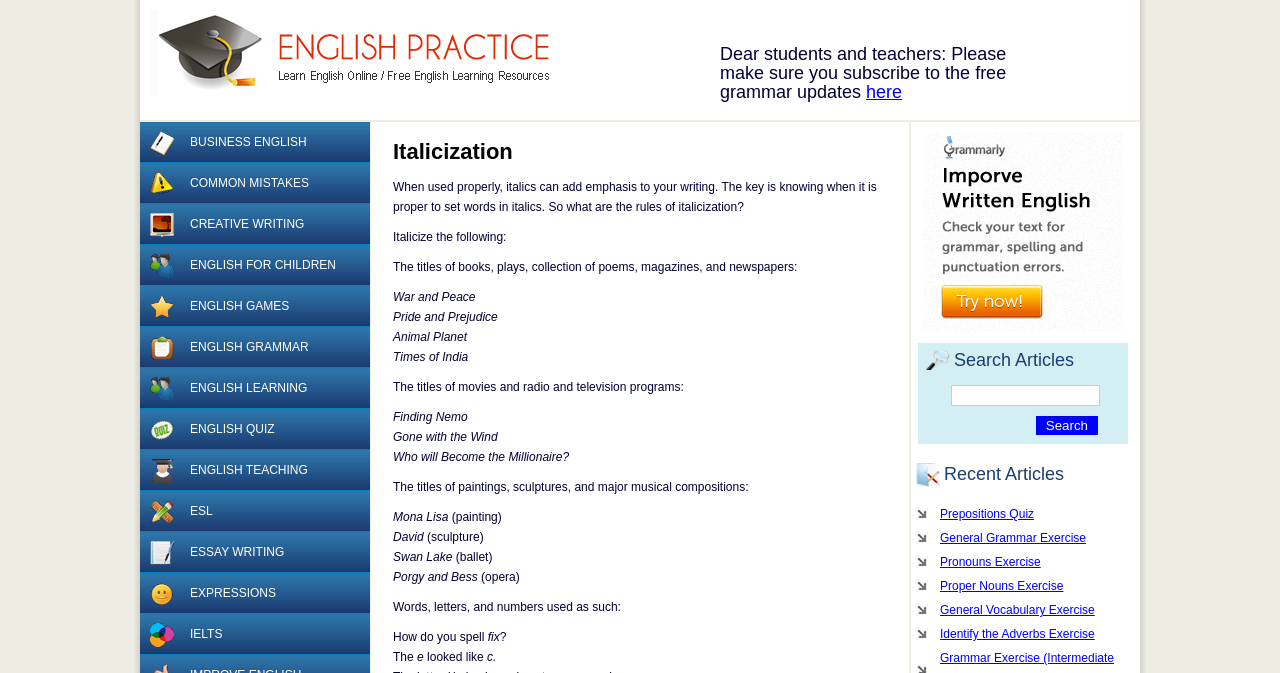Please specify the coordinates of the bounding box for the element that should be clicked to carry out this instruction: "Subscribe to the free grammar updates". The coordinates must be four float numbers between 0 and 1, formatted as [left, top, right, bottom].

[0.677, 0.122, 0.705, 0.152]